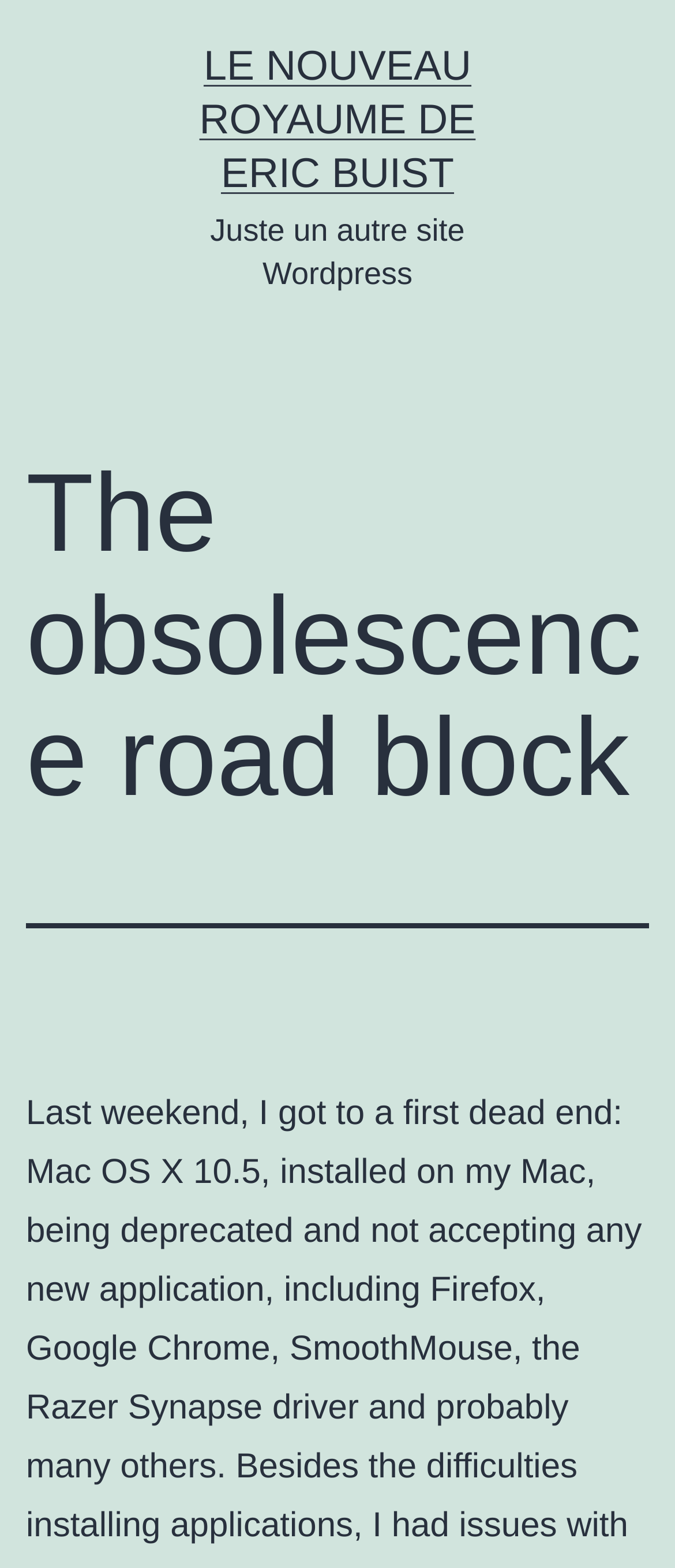Find the headline of the webpage and generate its text content.

The obsolescence road block